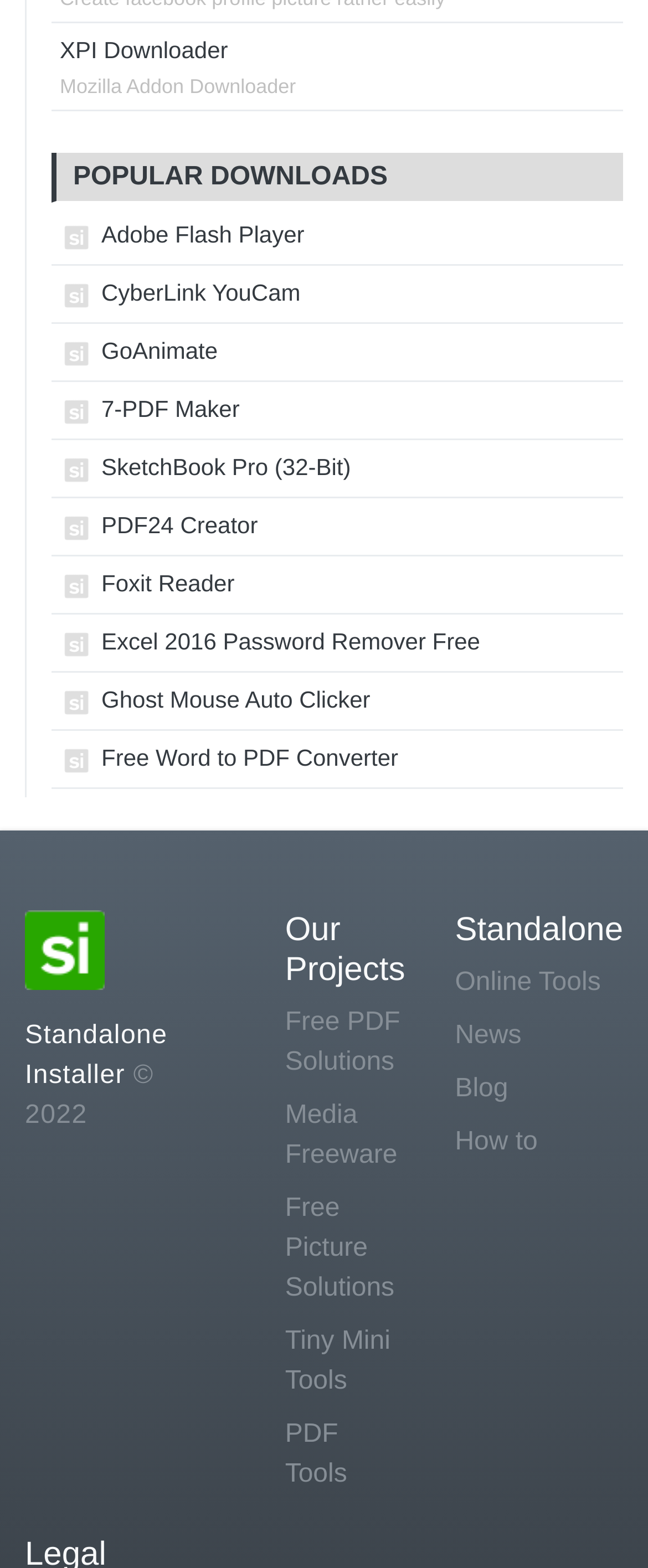Identify the bounding box coordinates necessary to click and complete the given instruction: "go to the Standalone Installer page".

[0.038, 0.581, 0.258, 0.632]